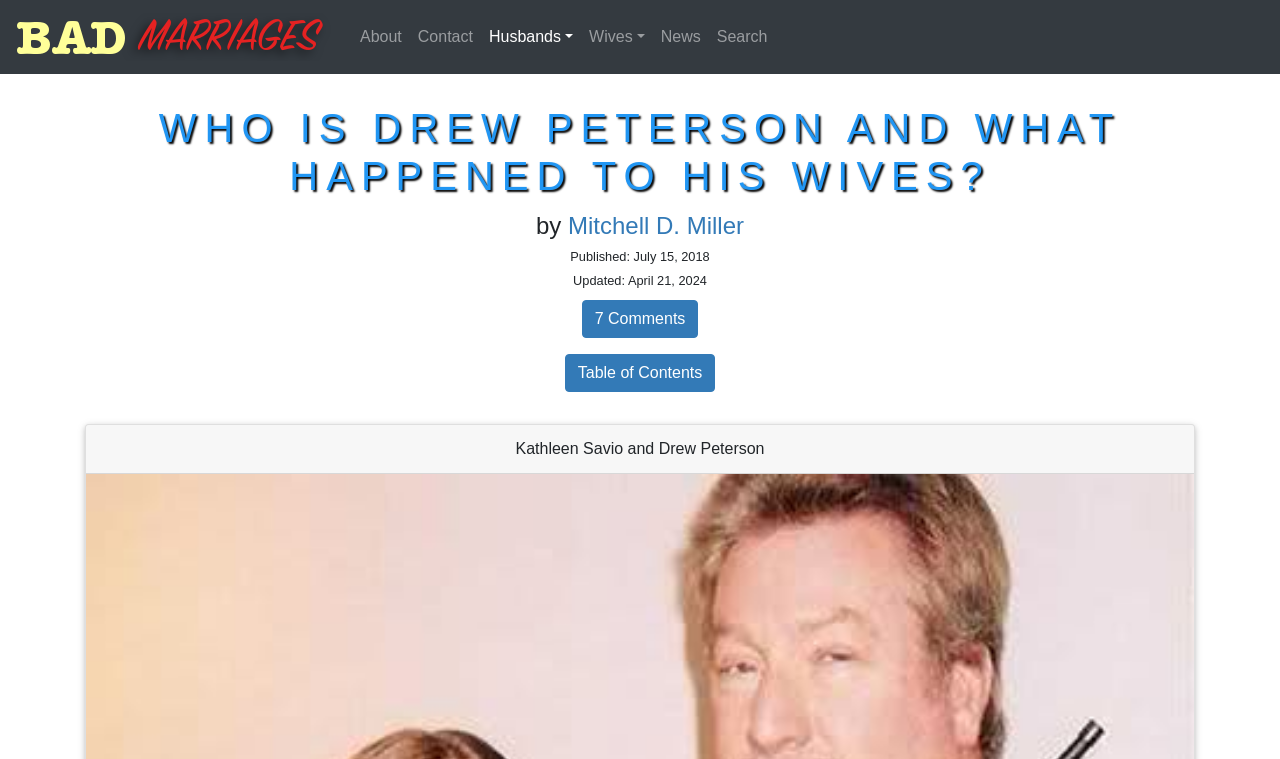Please find the bounding box coordinates for the clickable element needed to perform this instruction: "view the comments".

[0.454, 0.395, 0.546, 0.445]